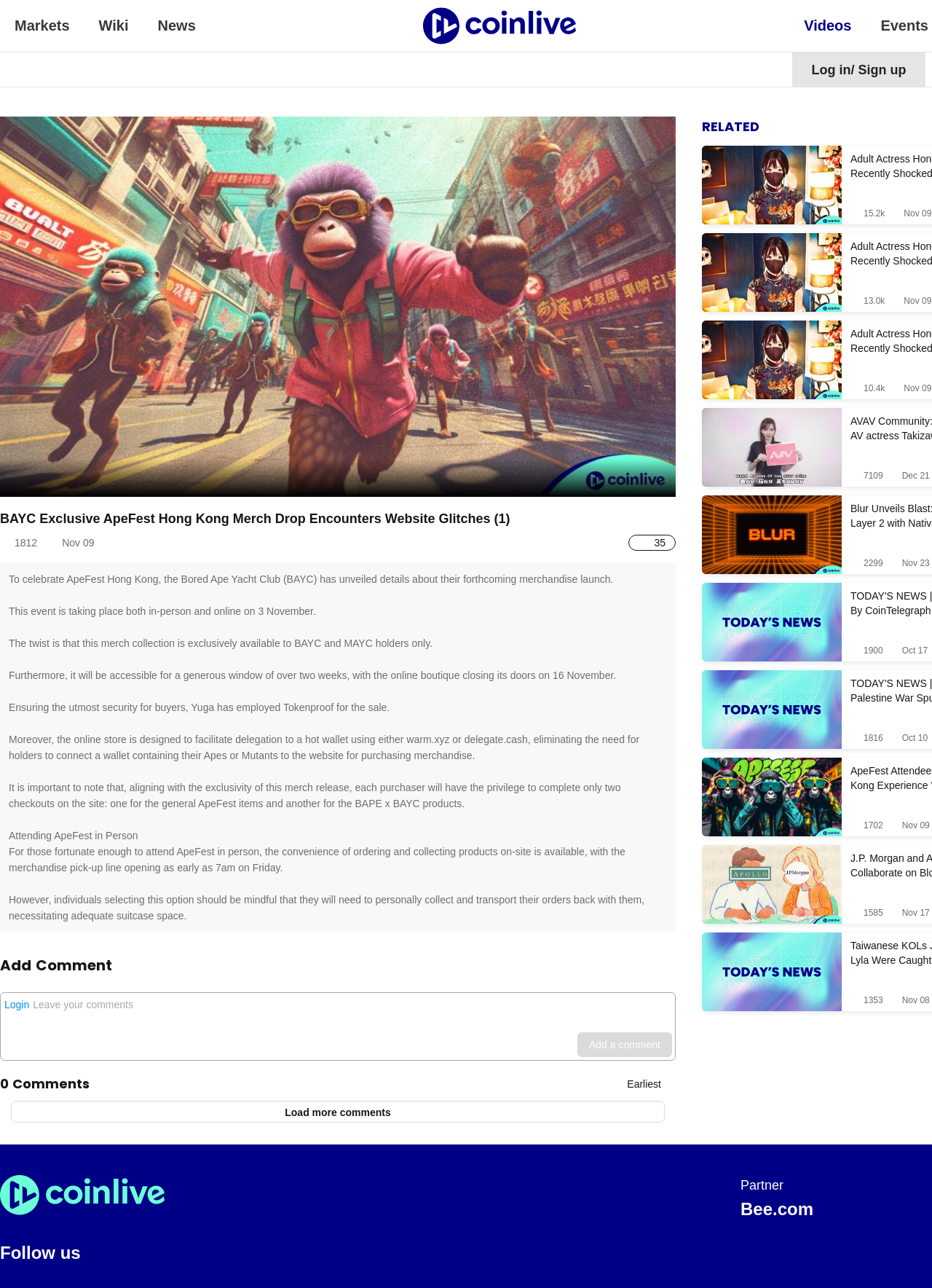Provide the bounding box coordinates for the UI element that is described as: "alt="coinlive logo"".

[0.454, 0.005, 0.618, 0.036]